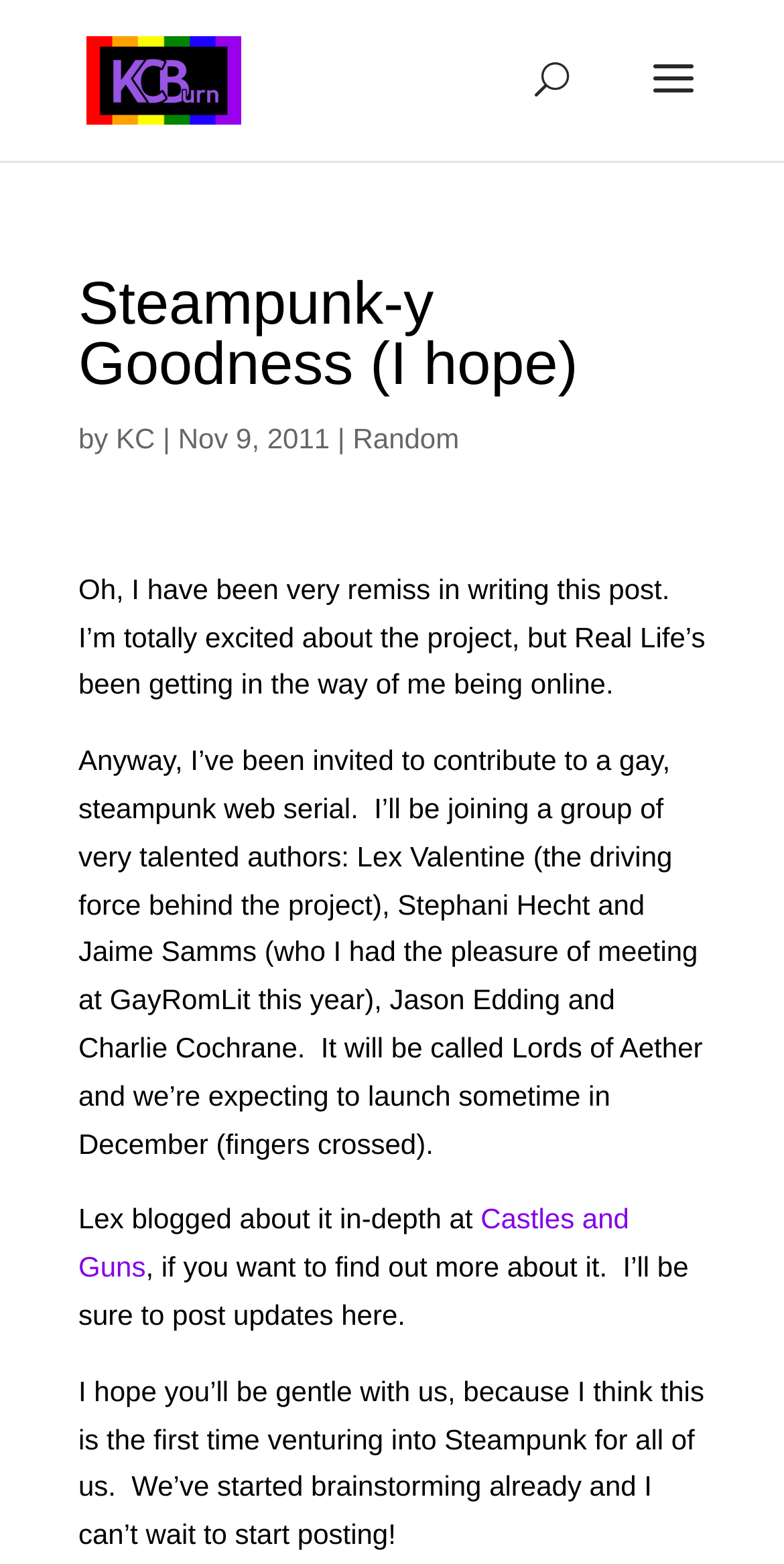Please determine and provide the text content of the webpage's heading.

Steampunk-y Goodness (I hope)